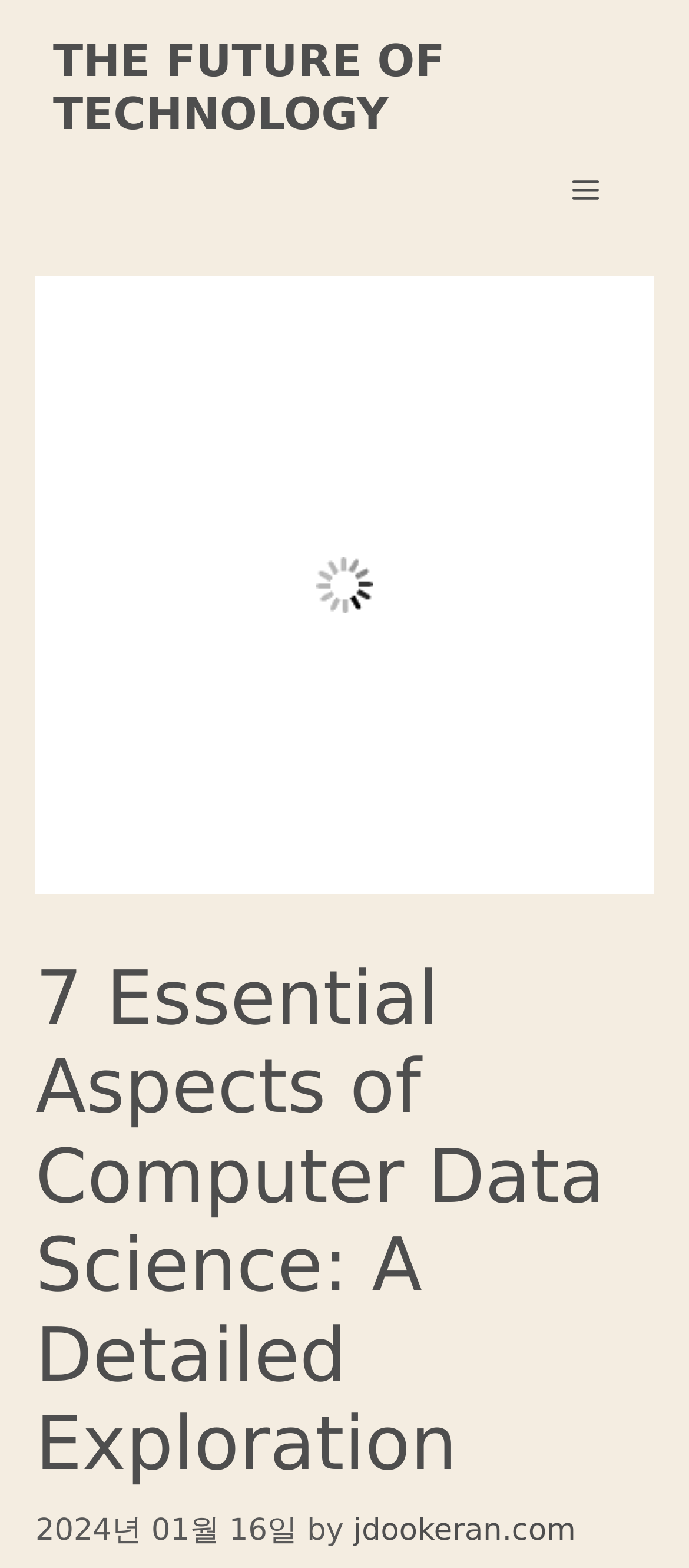Write an exhaustive caption that covers the webpage's main aspects.

The webpage is about exploring the 7 essential aspects of computer data science. At the top, there is a banner with the site's name, spanning the entire width of the page. Below the banner, there is a link titled "THE FUTURE OF TECHNOLOGY" positioned near the left edge of the page. To the right of this link, there is a navigation menu toggle button labeled "Menu" which, when expanded, controls the primary menu.

Below the navigation menu toggle button, there is a large image that occupies most of the page's width, with a caption "The Comprehensive Guide to Computer Data Science: Exploring the Depth of Data Analysis and Application". 

Underneath the image, there is a header section that contains the main content of the page. The header section is headed by a title "7 Essential Aspects of Computer Data Science: A Detailed Exploration", which is positioned near the top-left corner of the page. Below the title, there is a timestamp "2024년 01월 16일" and an author credit "by jdookeran.com", both positioned near the bottom-left corner of the page.